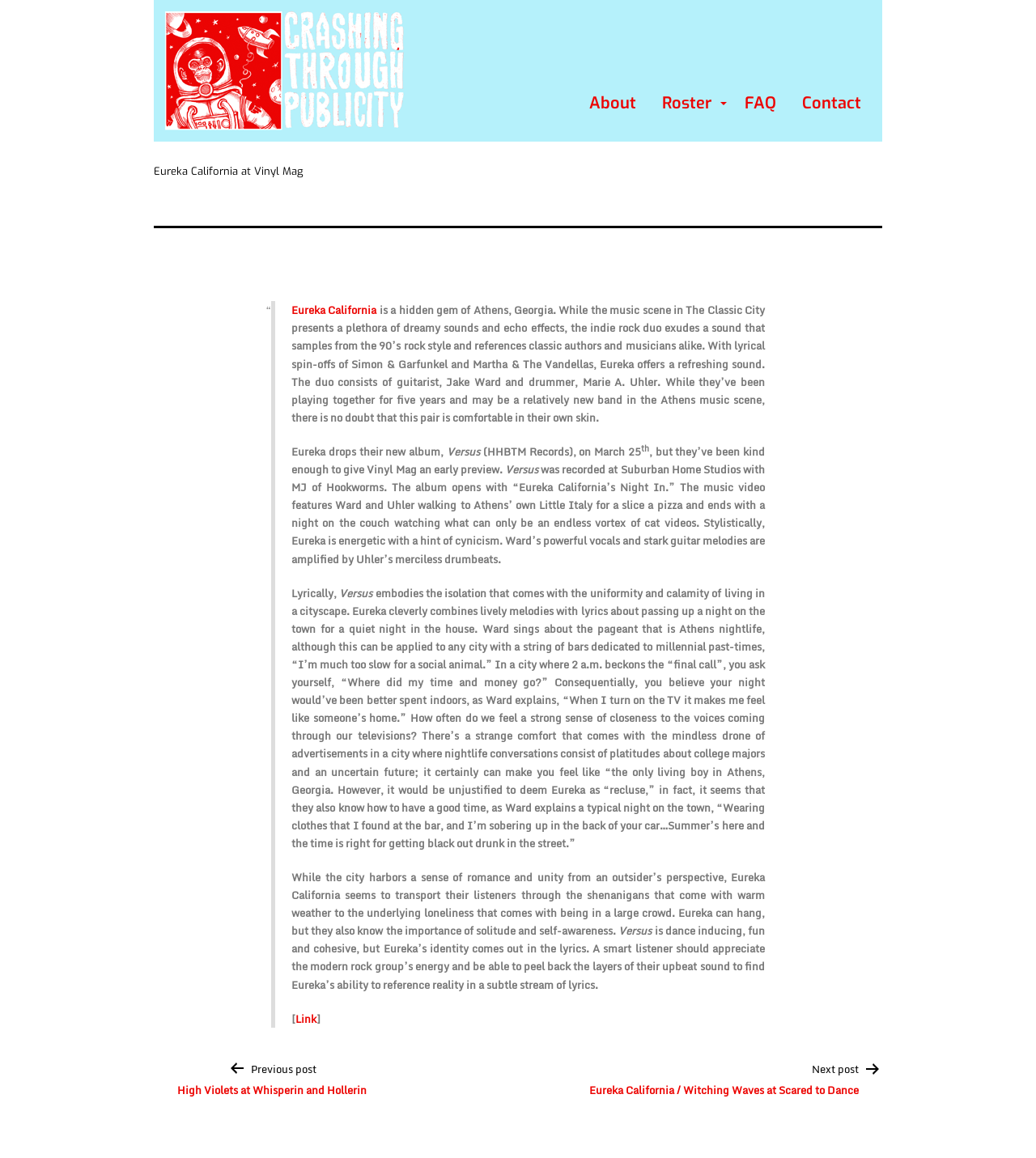Identify the bounding box coordinates for the element that needs to be clicked to fulfill this instruction: "Click on the 'About' link". Provide the coordinates in the format of four float numbers between 0 and 1: [left, top, right, bottom].

[0.556, 0.075, 0.627, 0.103]